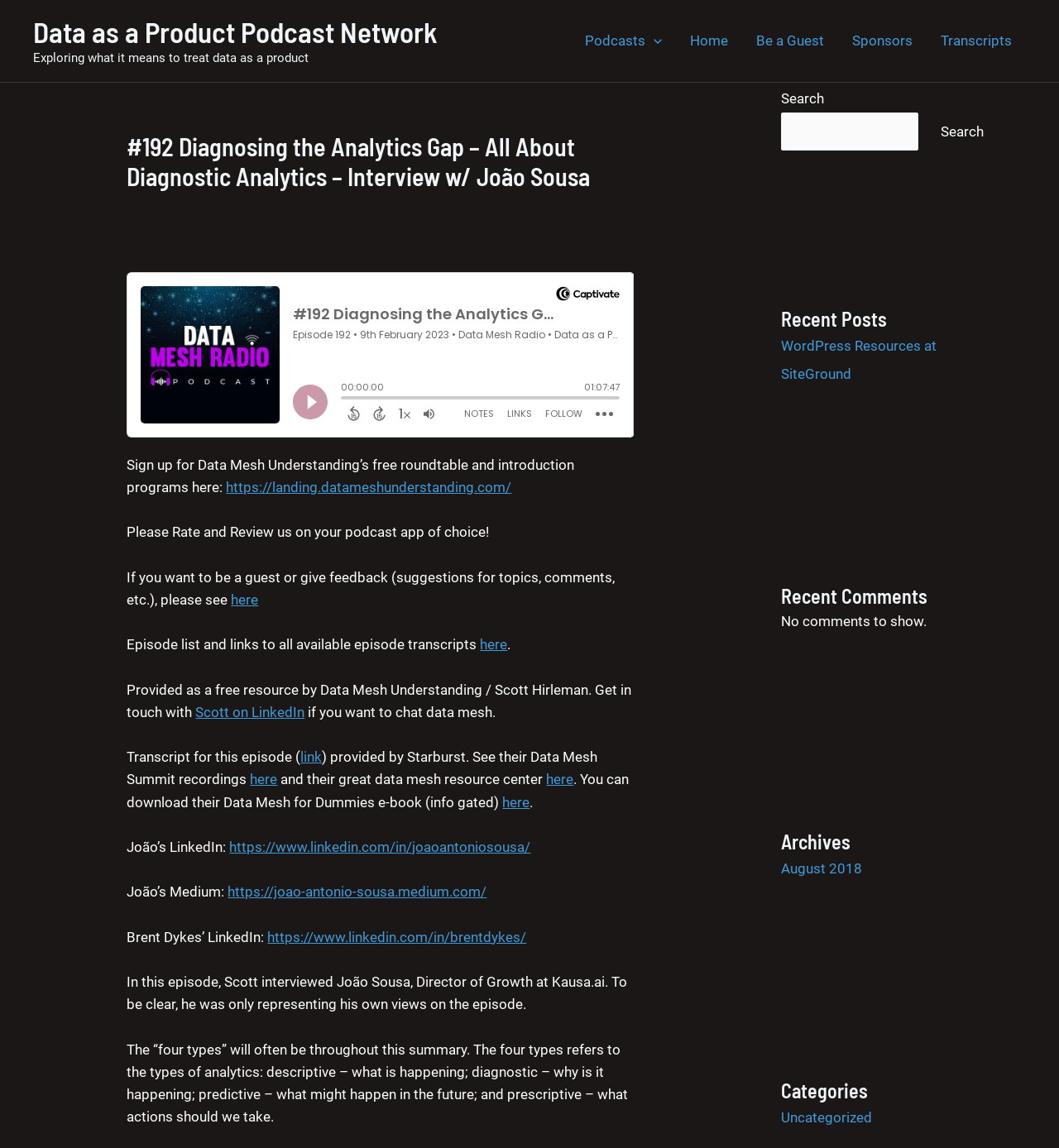Find the bounding box coordinates of the area that needs to be clicked in order to achieve the following instruction: "Sign up for Data Mesh Understanding’s free roundtable and introduction programs". The coordinates should be specified as four float numbers between 0 and 1, i.e., [left, top, right, bottom].

[0.214, 0.417, 0.483, 0.432]